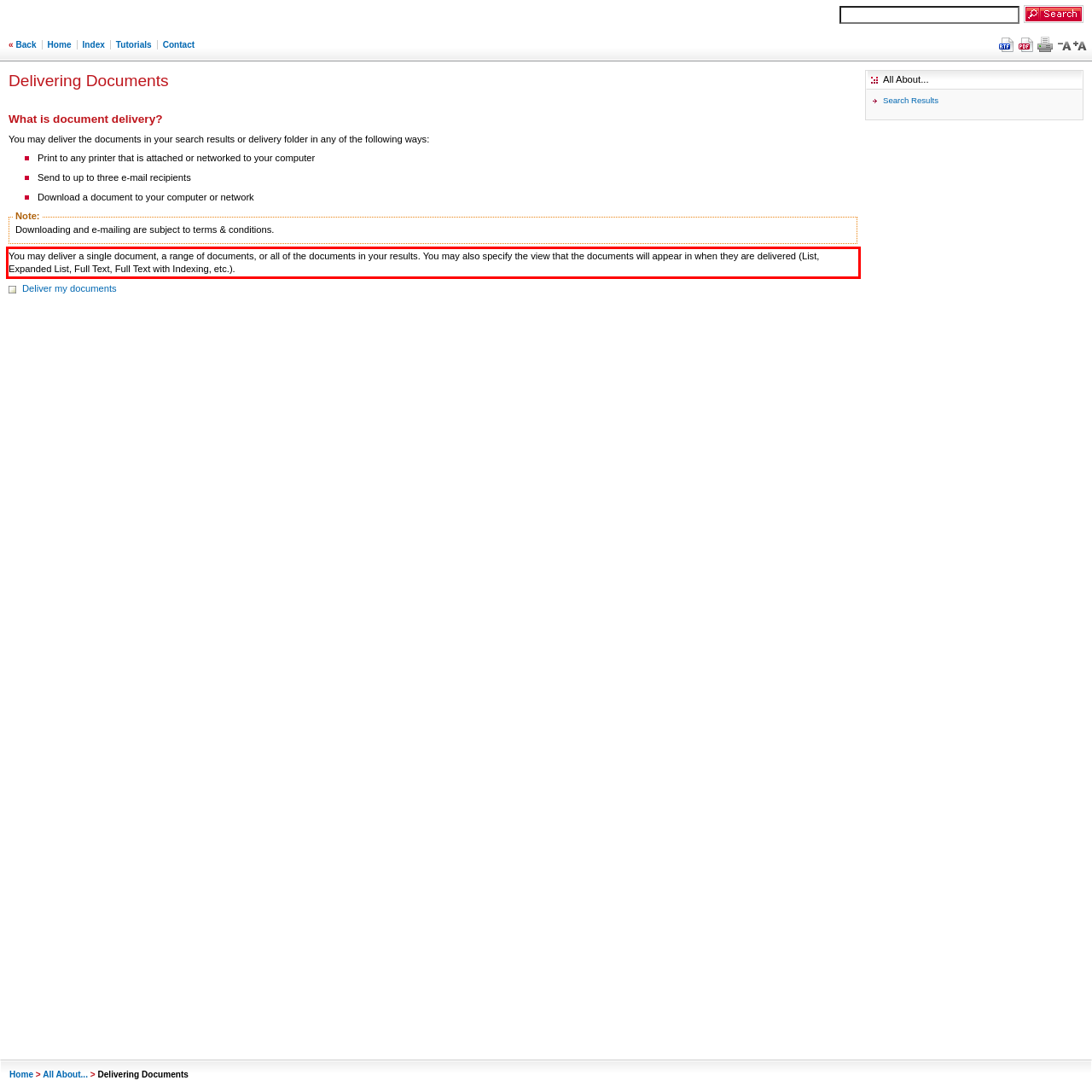You are given a webpage screenshot with a red bounding box around a UI element. Extract and generate the text inside this red bounding box.

You may deliver a single document, a range of documents, or all of the documents in your results. You may also specify the view that the documents will appear in when they are delivered (List, Expanded List, Full Text, Full Text with Indexing, etc.).